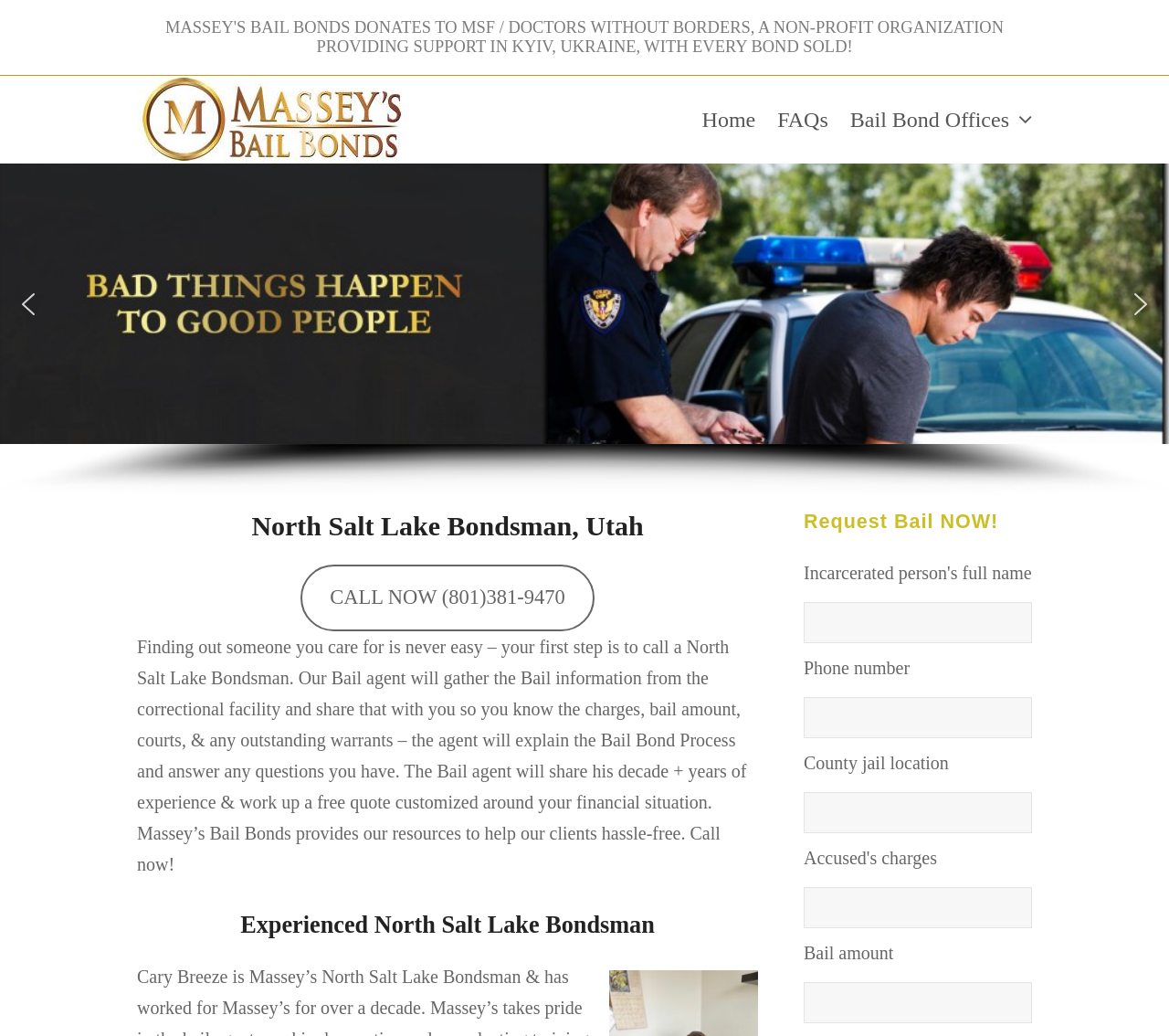Give a one-word or phrase response to the following question: What is the phone number to call for bail bond services?

(801)381-9470